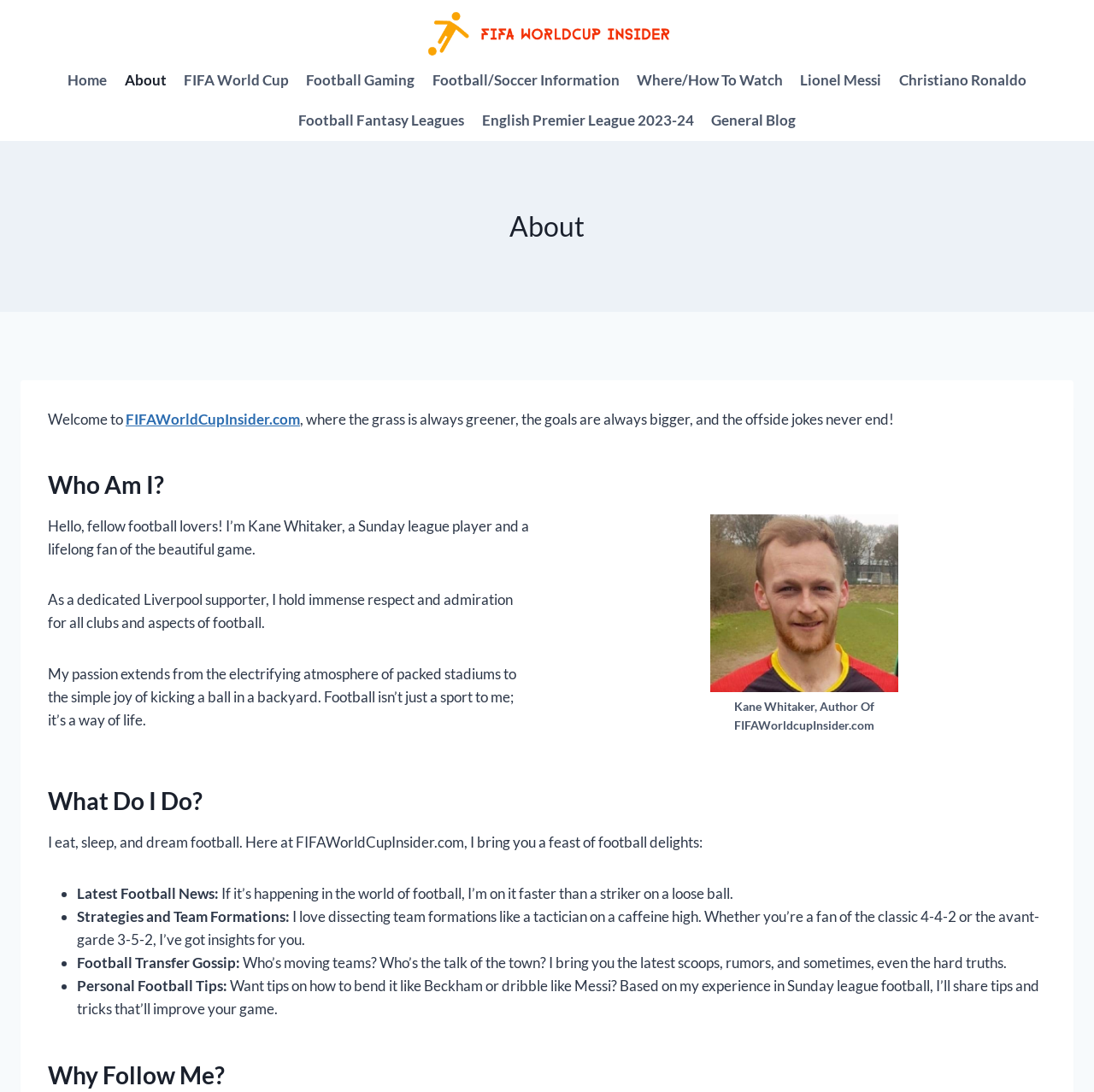Find the bounding box coordinates of the area to click in order to follow the instruction: "Click the Home link".

[0.054, 0.054, 0.106, 0.092]